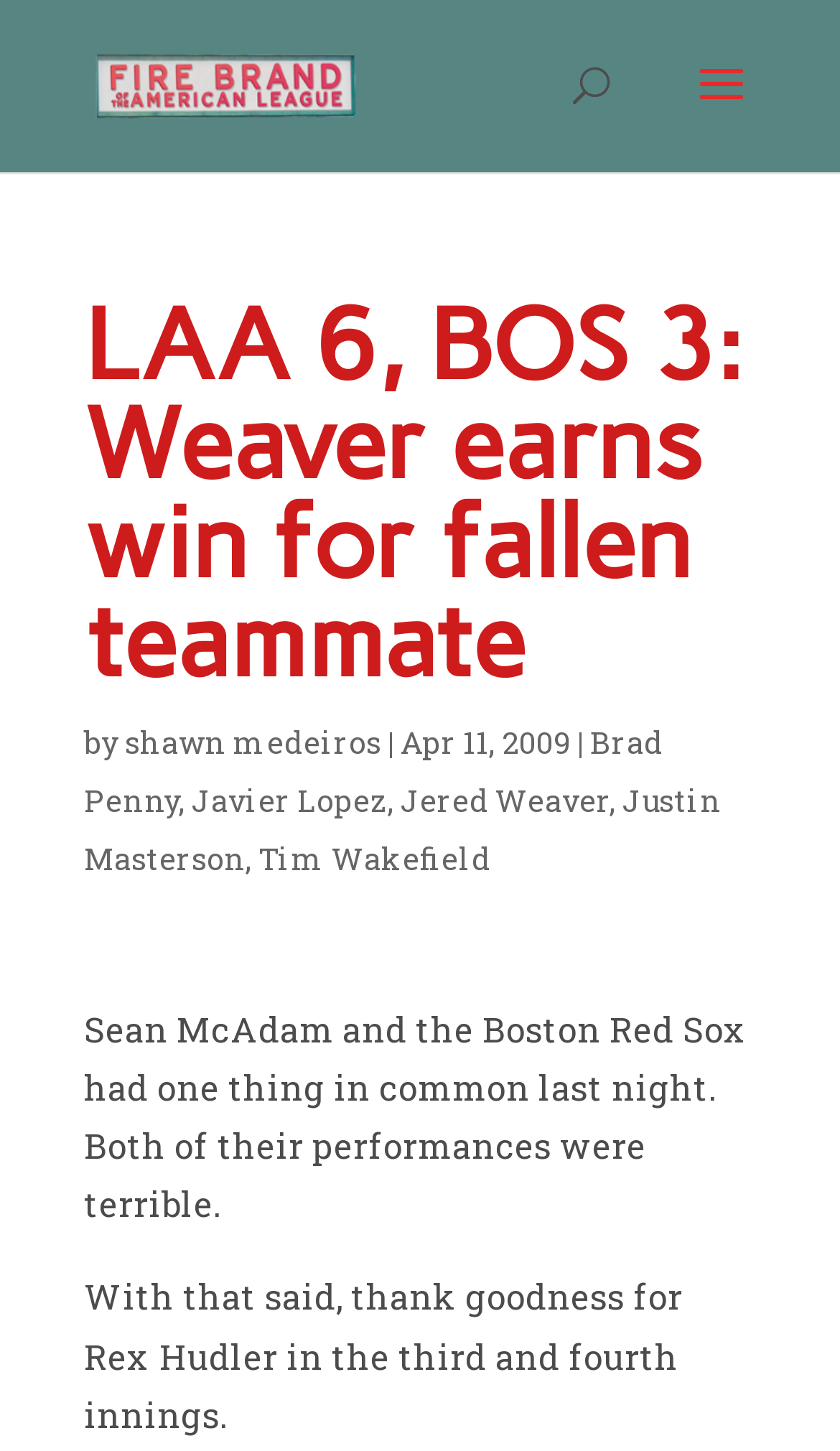What is the author of the article?
Refer to the image and provide a thorough answer to the question.

The author of the article can be found by looking at the text following the 'by' keyword, which is 'Shawn Medeiros'.